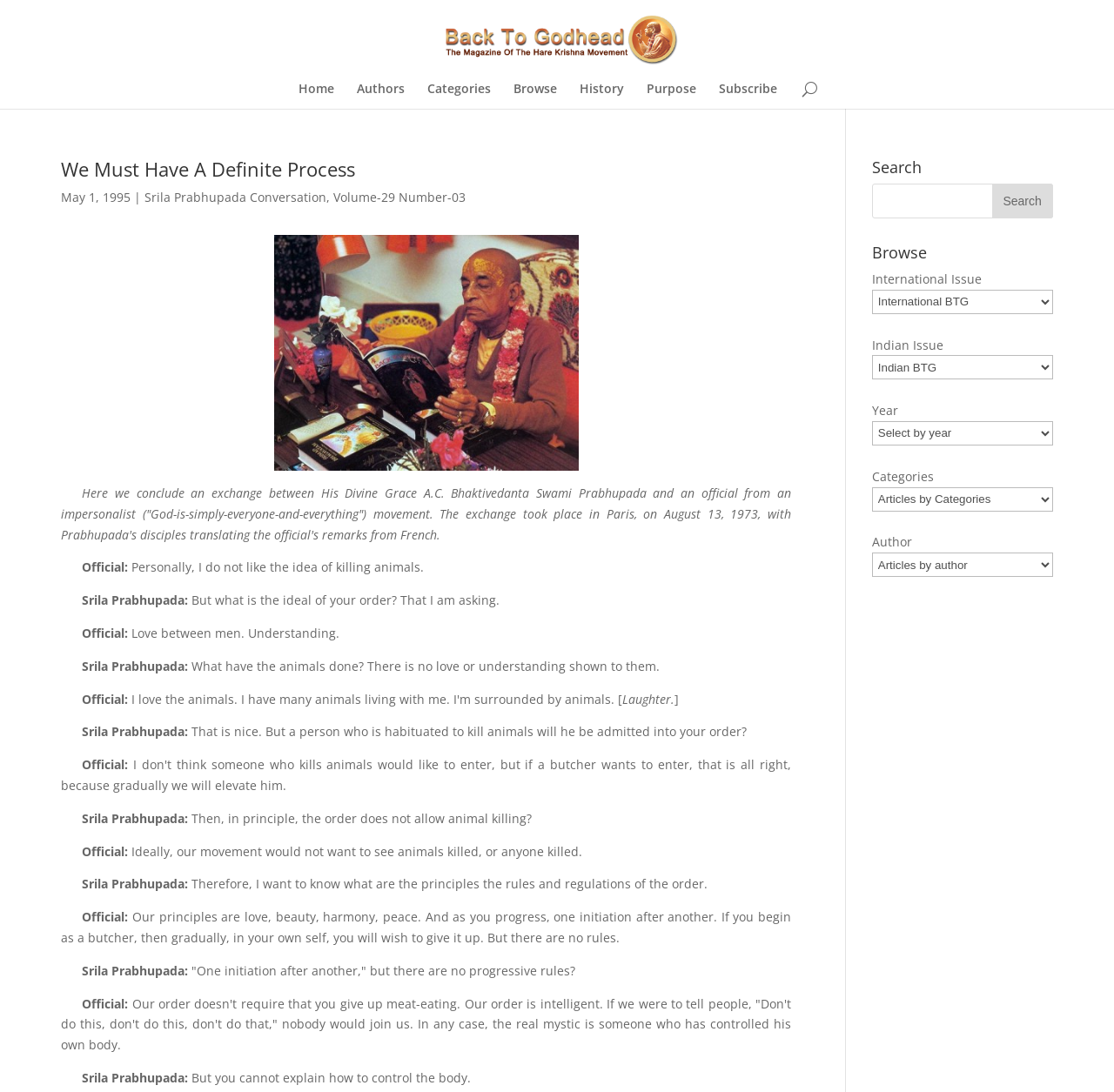Could you determine the bounding box coordinates of the clickable element to complete the instruction: "Subscribe to the newsletter"? Provide the coordinates as four float numbers between 0 and 1, i.e., [left, top, right, bottom].

[0.645, 0.076, 0.698, 0.1]